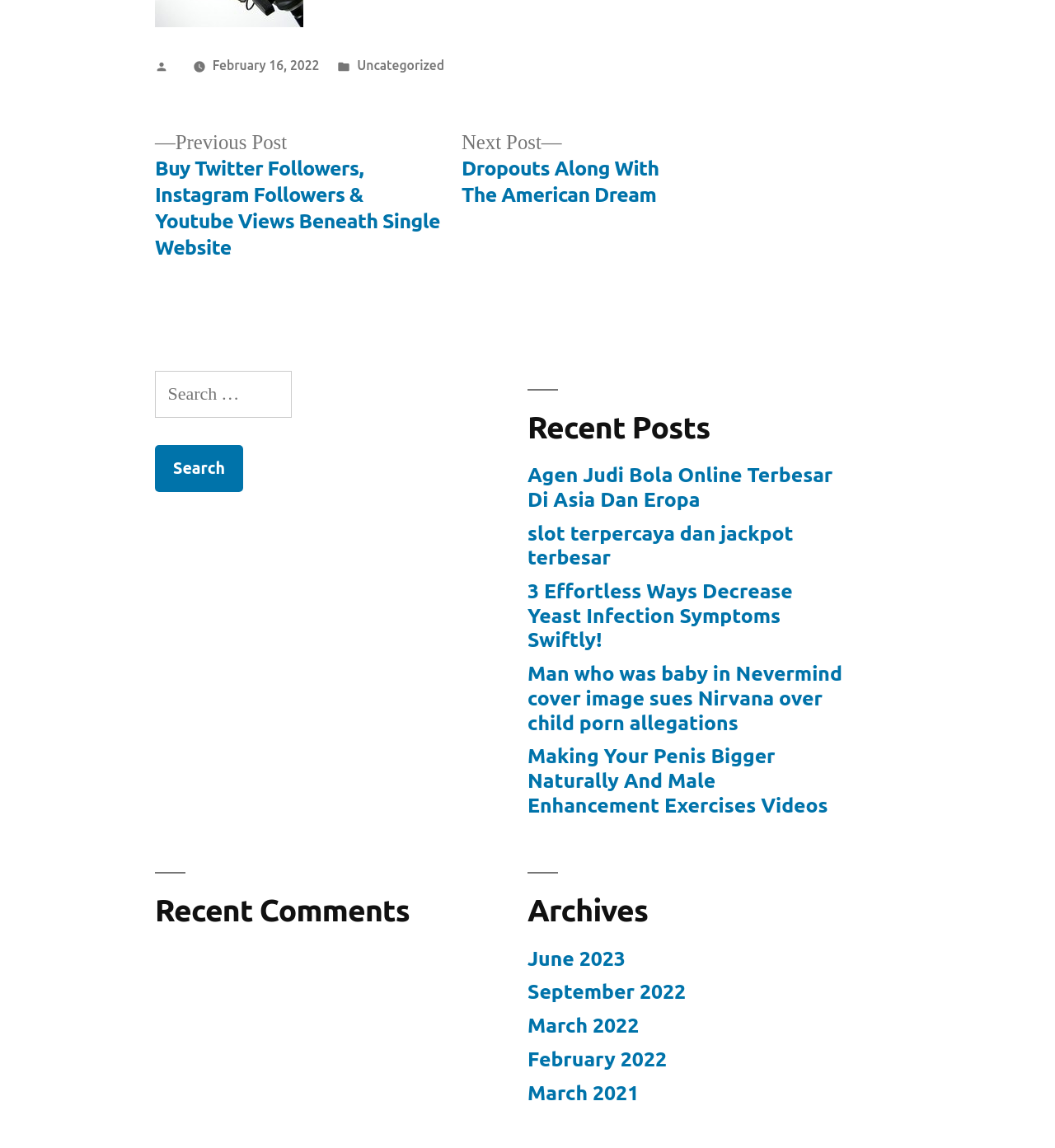Please find the bounding box coordinates for the clickable element needed to perform this instruction: "Click on the link to February 16, 2022".

[0.201, 0.05, 0.303, 0.063]